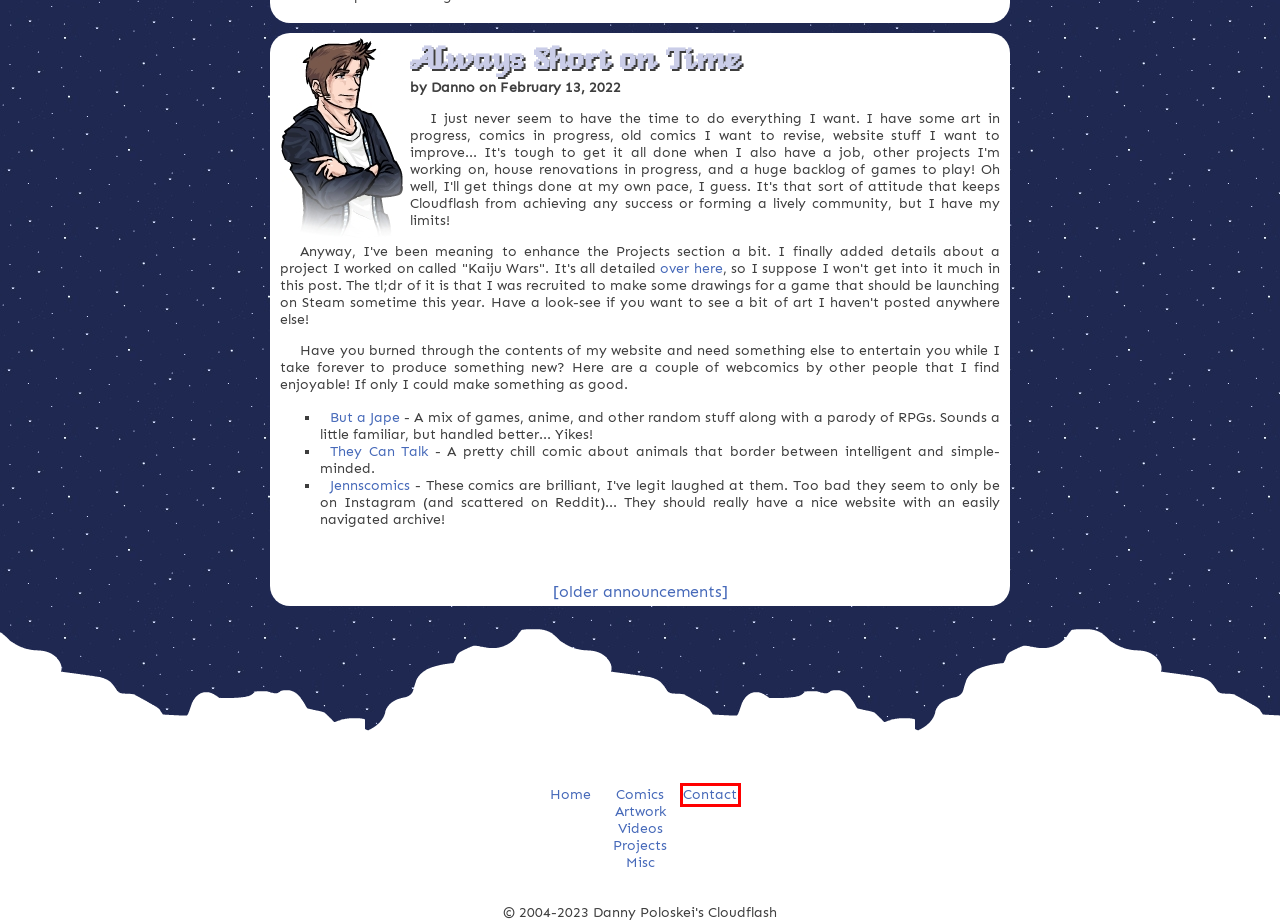You have a screenshot of a webpage where a red bounding box highlights a specific UI element. Identify the description that best matches the resulting webpage after the highlighted element is clicked. The choices are:
A. Cloudflash > Videos
B. Cloudflash > History > 2021 Archive
C. Advance Wars Collage ft. Eagle, Grit, Sami, Hawke, Sasha, Andy, Sonja - Artwork - Cloudflash
D. Cloudflash > Kaiju Wars
E. Cloudflash > Contact
F. AI Art Hands - Cloudflash Mix Webcomic - Cloudflash
G. Advance Wars - Sami (Re-Boot Camp) - Artwork - Cloudflash
H. Cloudflash > Artwork

E